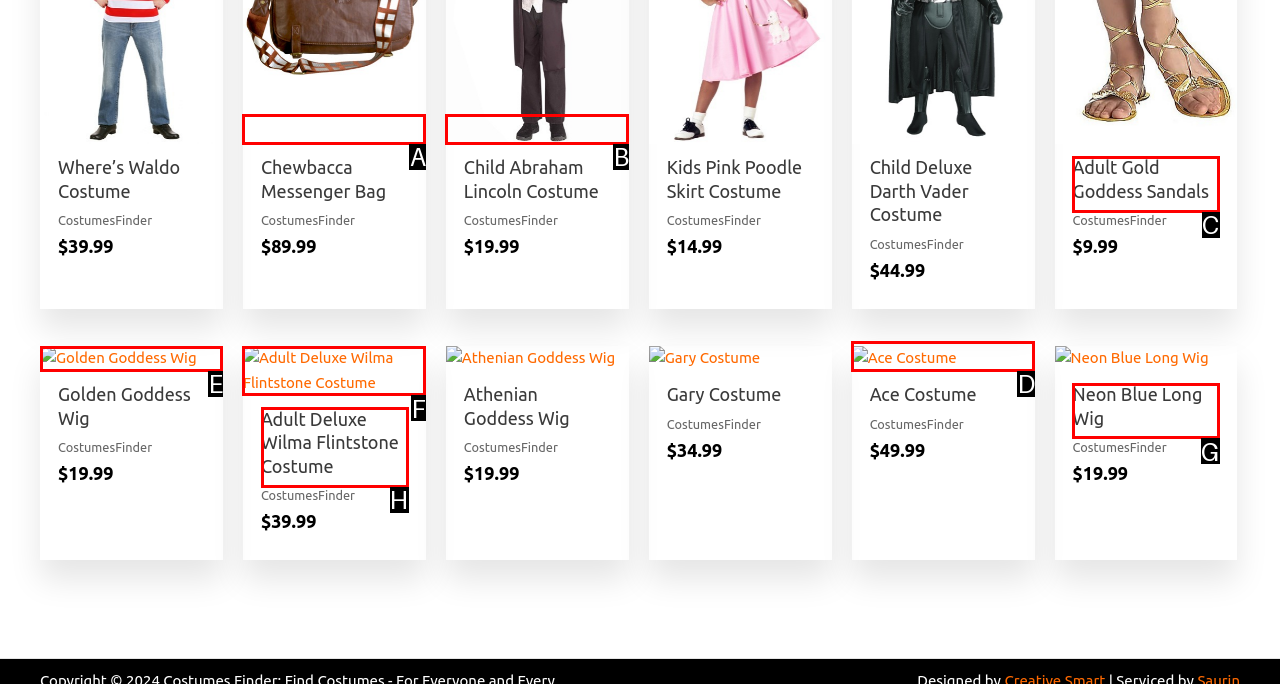Which letter corresponds to the correct option to complete the task: View details of Adult Deluxe Wilma Flintstone Costume?
Answer with the letter of the chosen UI element.

H